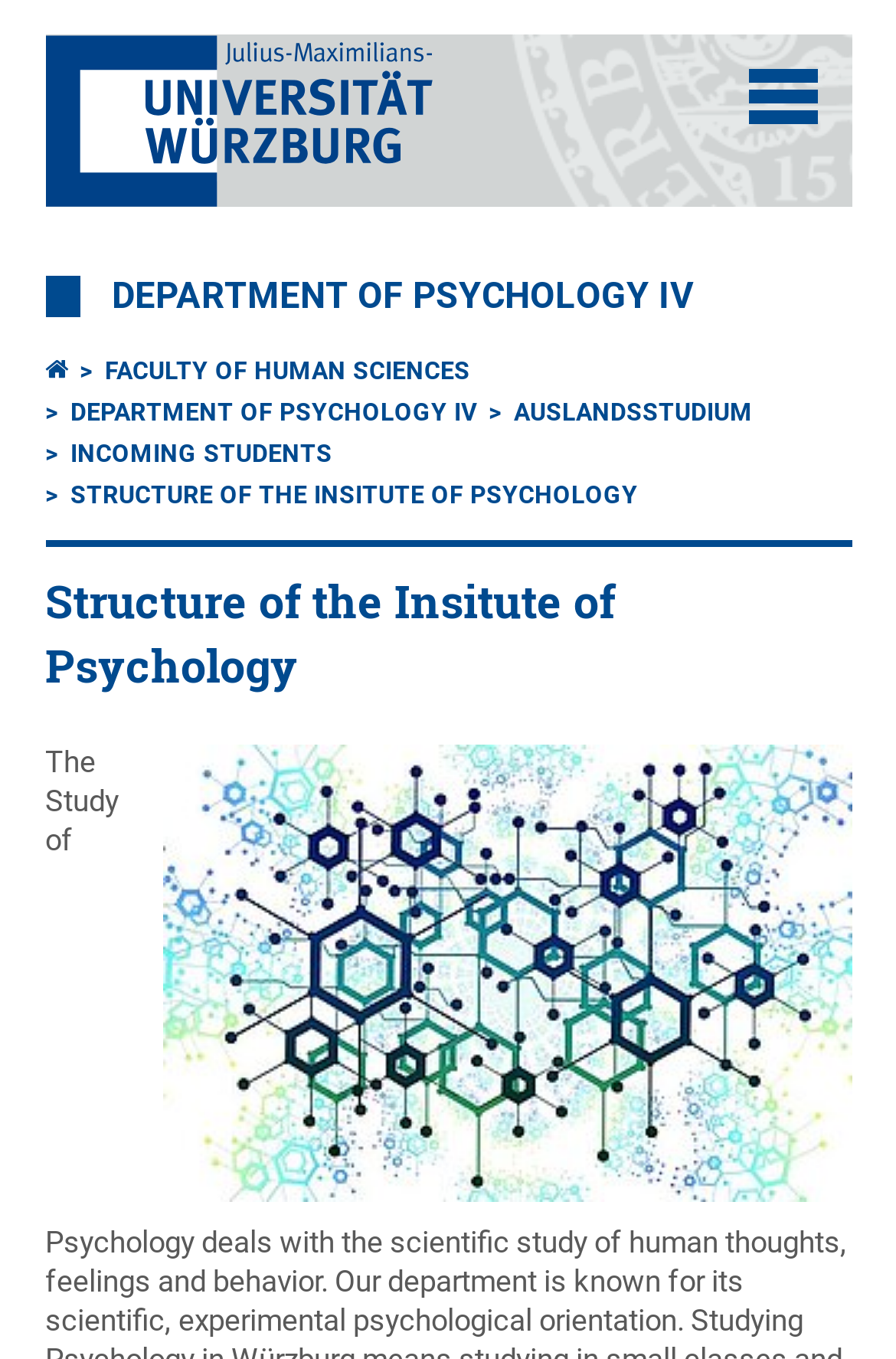Provide a one-word or one-phrase answer to the question:
How many links are in the navigation section?

5